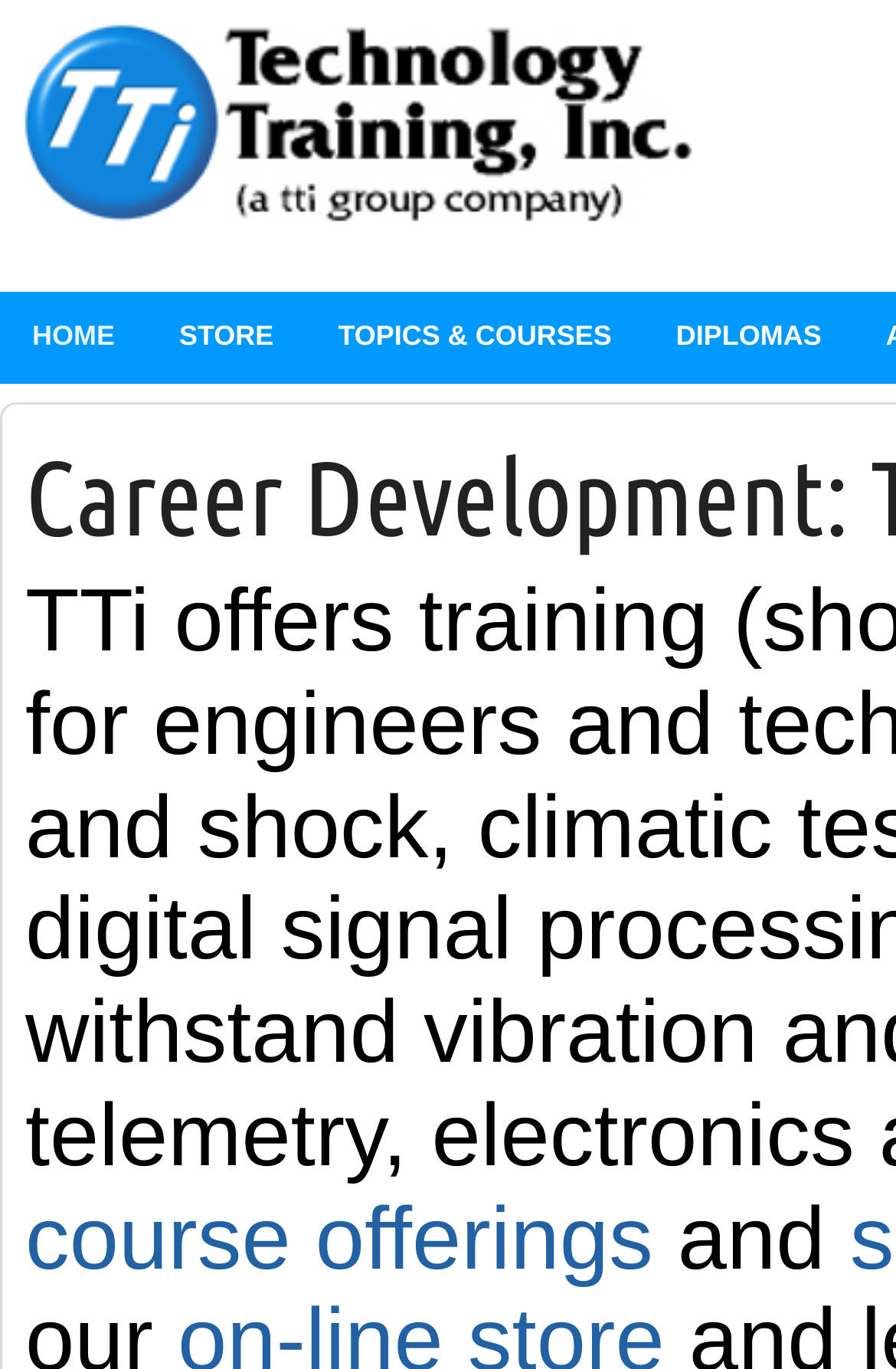Based on the element description course offerings, identify the bounding box coordinates for the UI element. The coordinates should be in the format (top-left x, top-left y, bottom-right x, bottom-right y) and within the 0 to 1 range.

[0.028, 0.869, 0.729, 0.941]